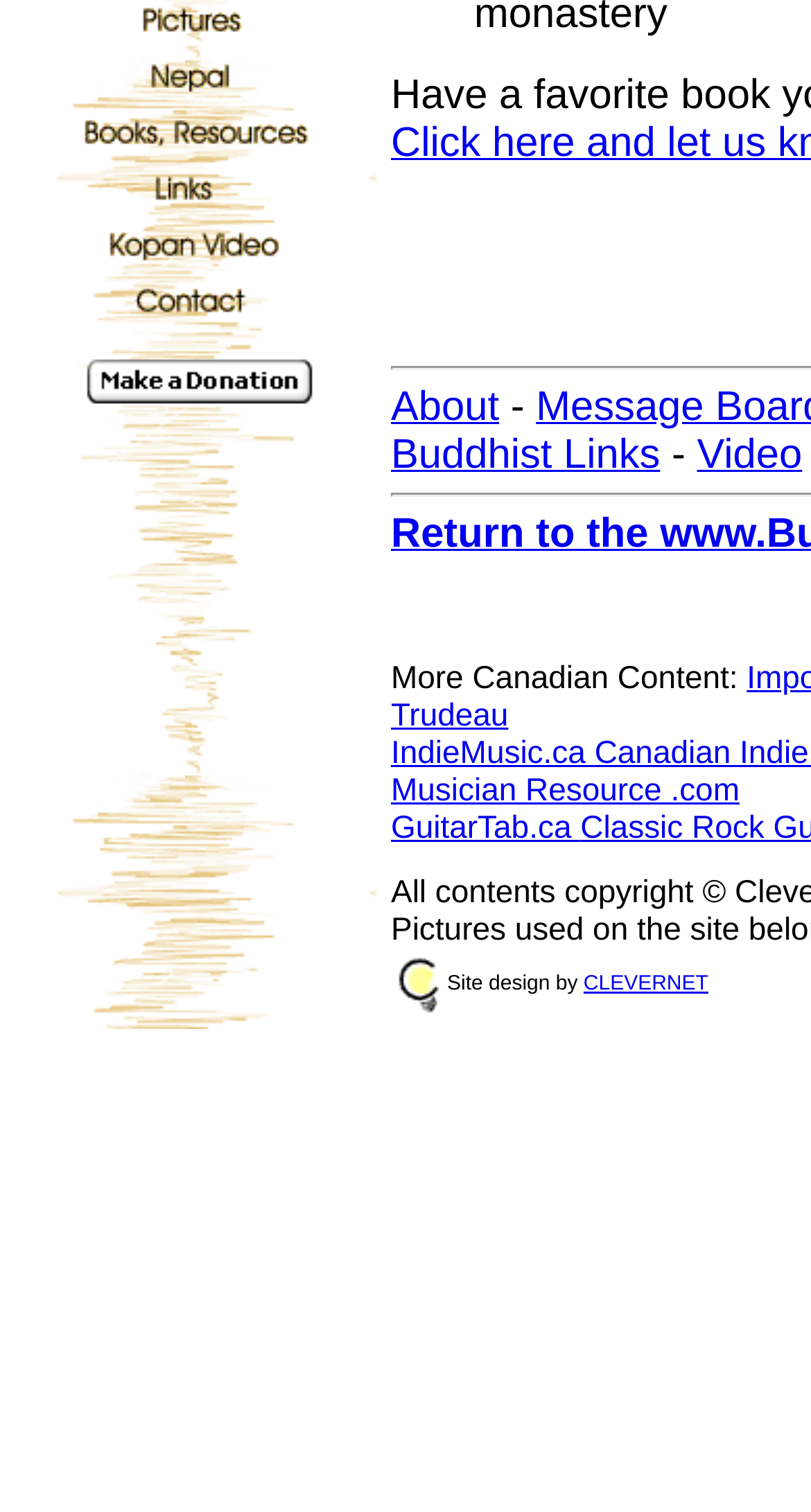Provide the bounding box for the UI element matching this description: "alt="Make a donation"".

[0.104, 0.25, 0.386, 0.274]